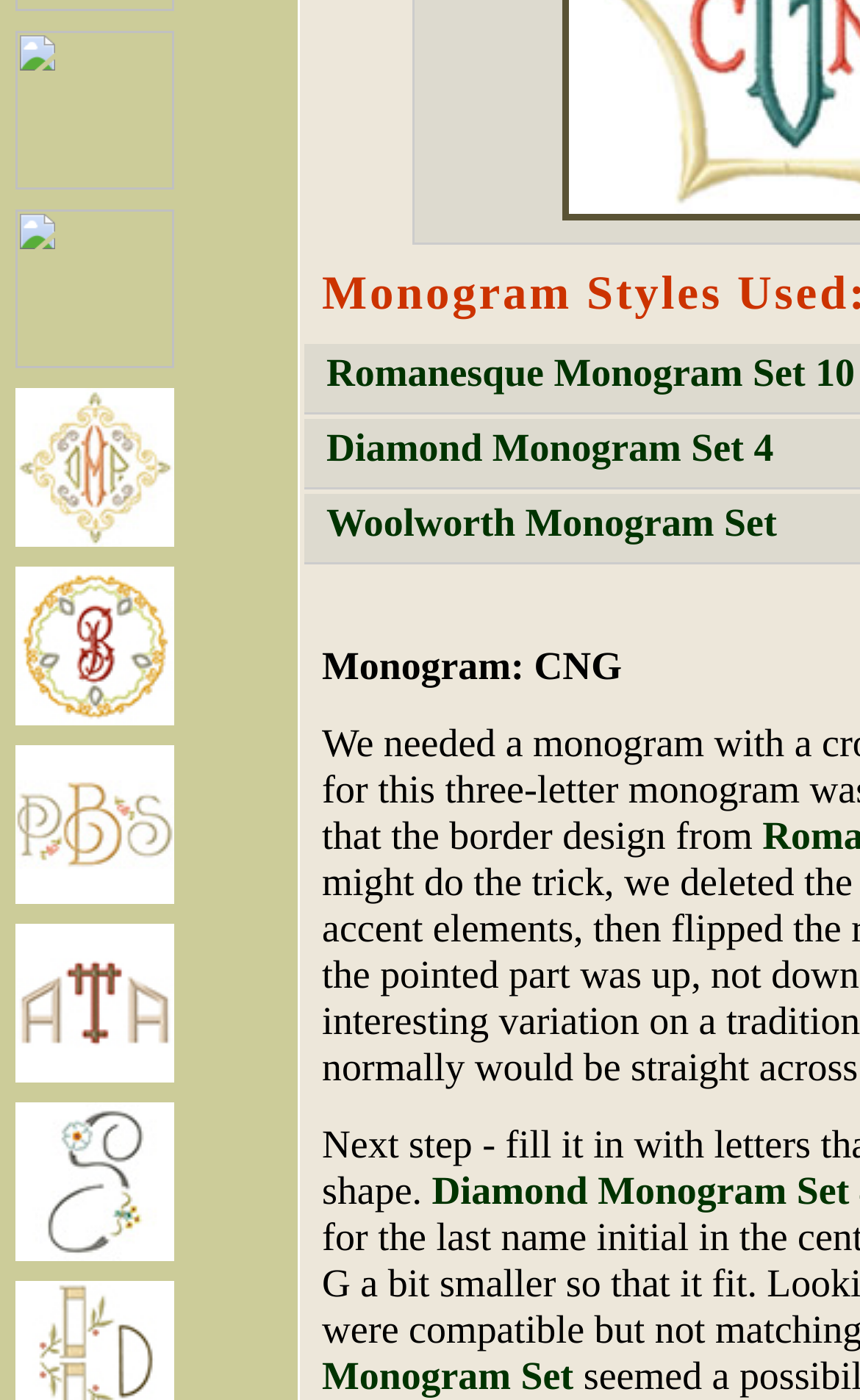Using the provided element description, identify the bounding box coordinates as (top-left x, top-left y, bottom-right x, bottom-right y). Ensure all values are between 0 and 1. Description: Woolworth Monogram Set

[0.379, 0.357, 0.903, 0.389]